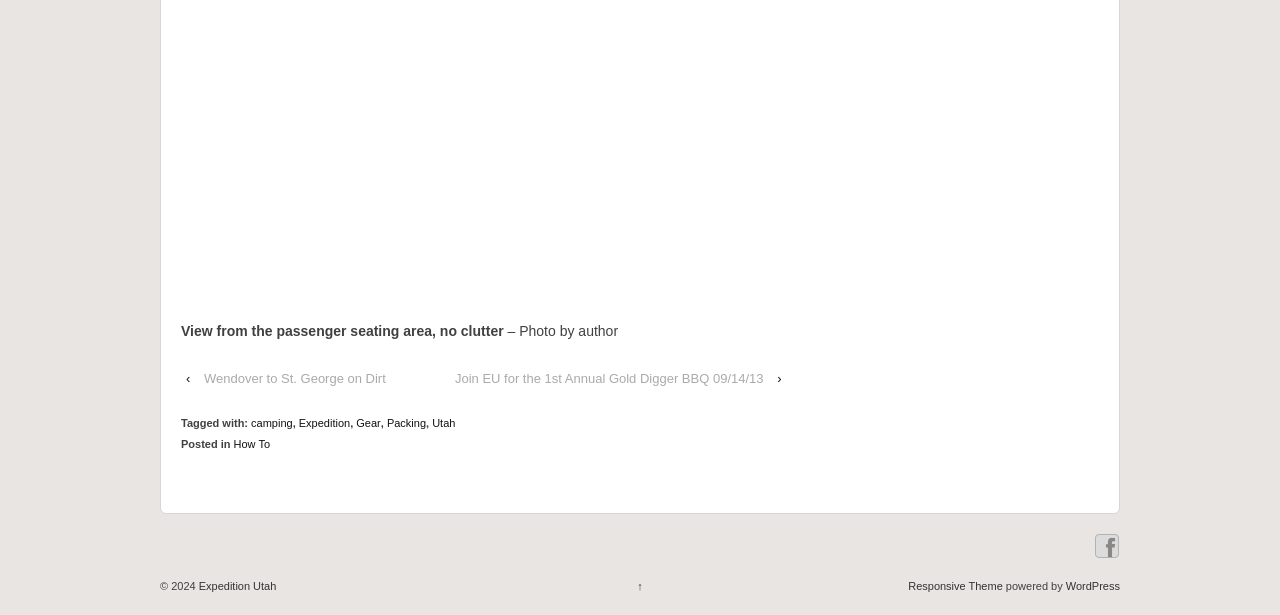What is the author of the photo?
Based on the image, respond with a single word or phrase.

author